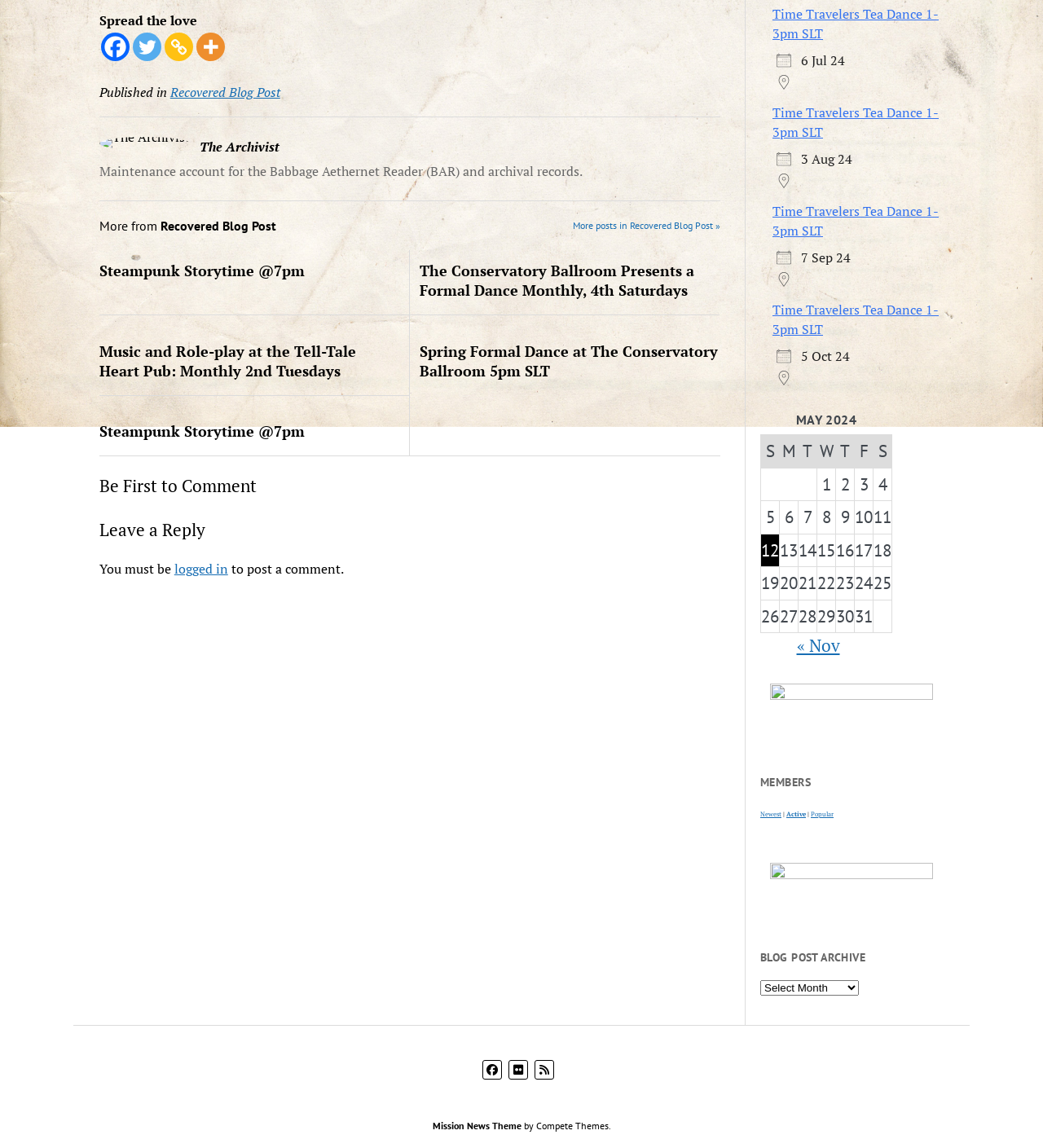Answer the question below using just one word or a short phrase: 
What type of events are listed on the webpage?

Steampunk events